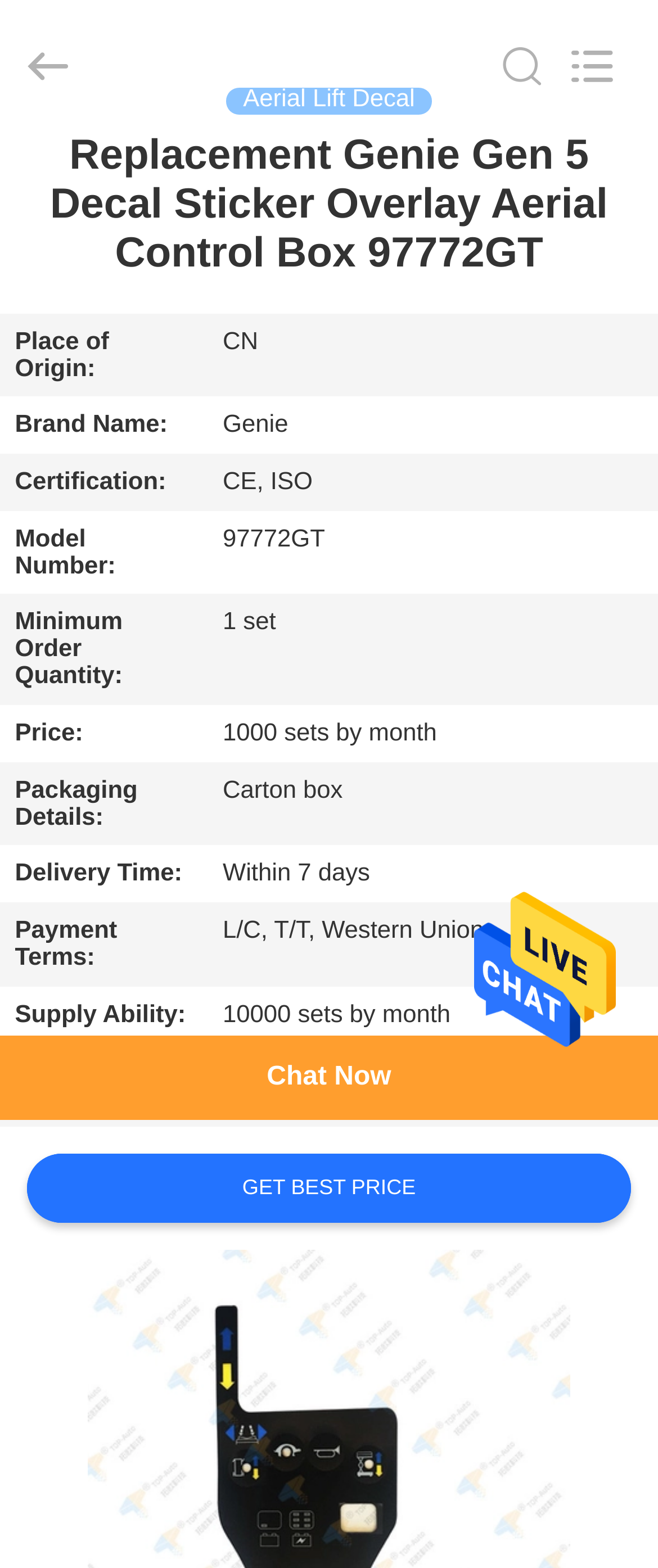Identify the bounding box coordinates for the UI element described as: "name="search" placeholder="Search what you want"".

[0.0, 0.0, 0.88, 0.084]